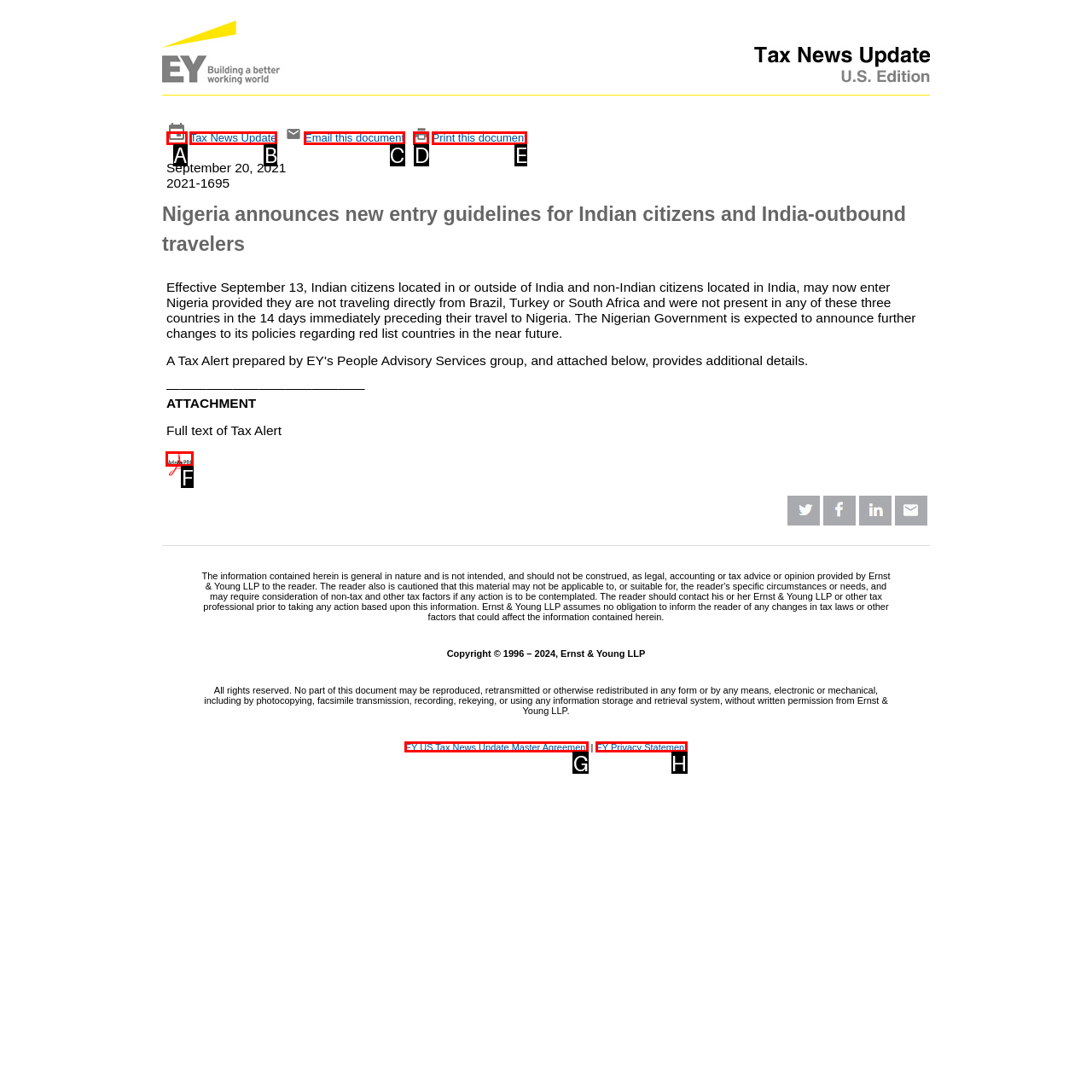Given the task: View the attachment, indicate which boxed UI element should be clicked. Provide your answer using the letter associated with the correct choice.

F